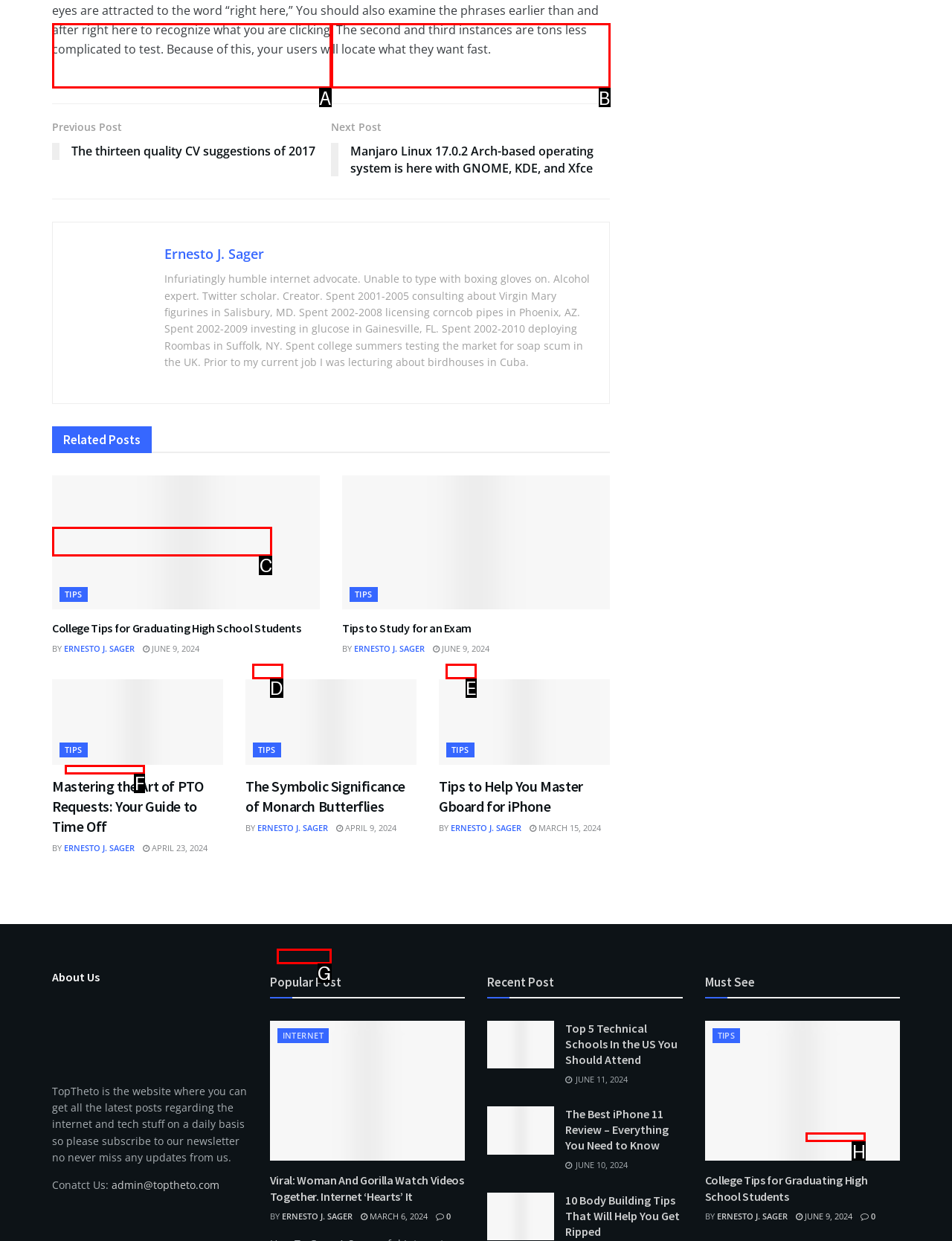Given the description: Tips, choose the HTML element that matches it. Indicate your answer with the letter of the option.

E